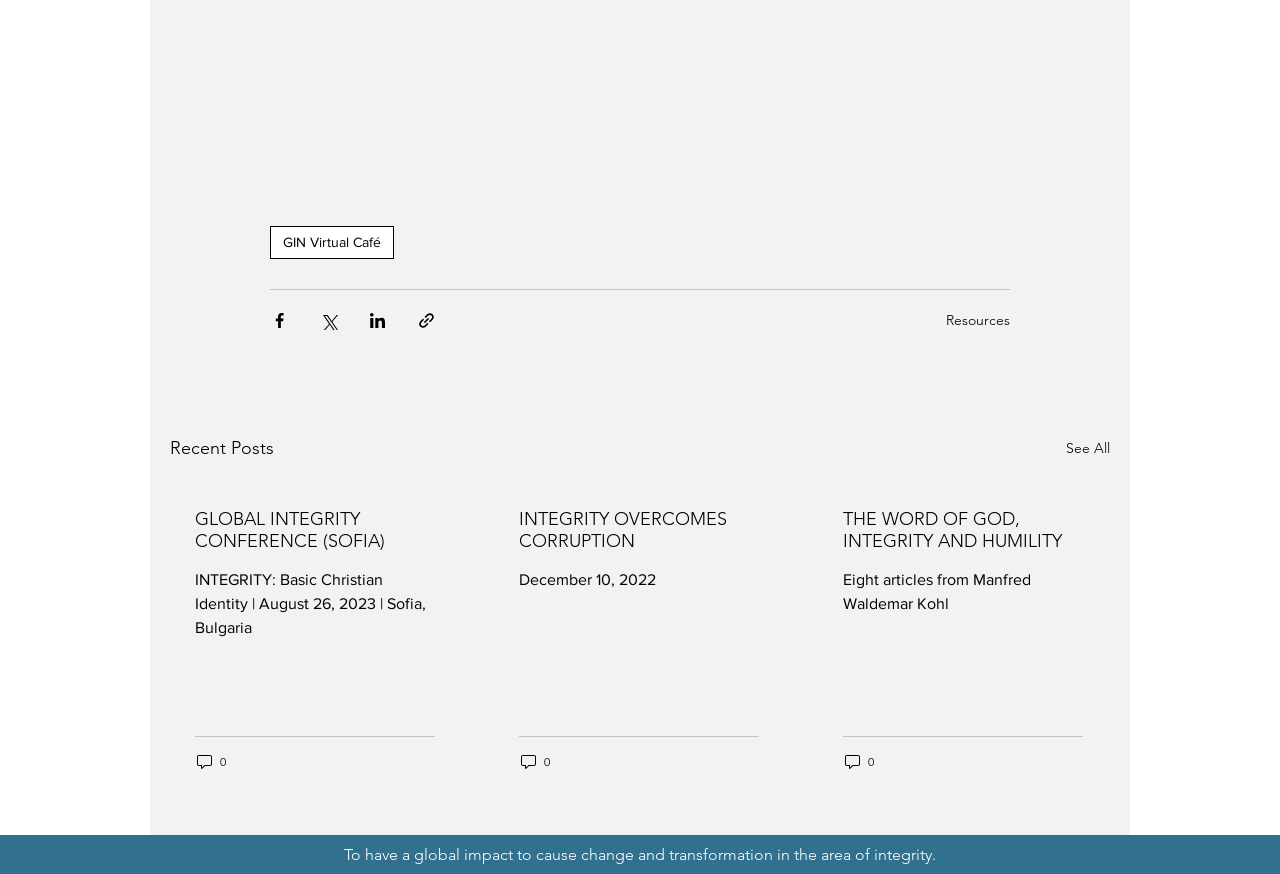From the screenshot, find the bounding box of the UI element matching this description: "INTEGRITY OVERCOMES CORRUPTIONDecember 10, 20220". Supply the bounding box coordinates in the form [left, top, right, bottom], each a float between 0 and 1.

[0.387, 0.554, 0.612, 0.909]